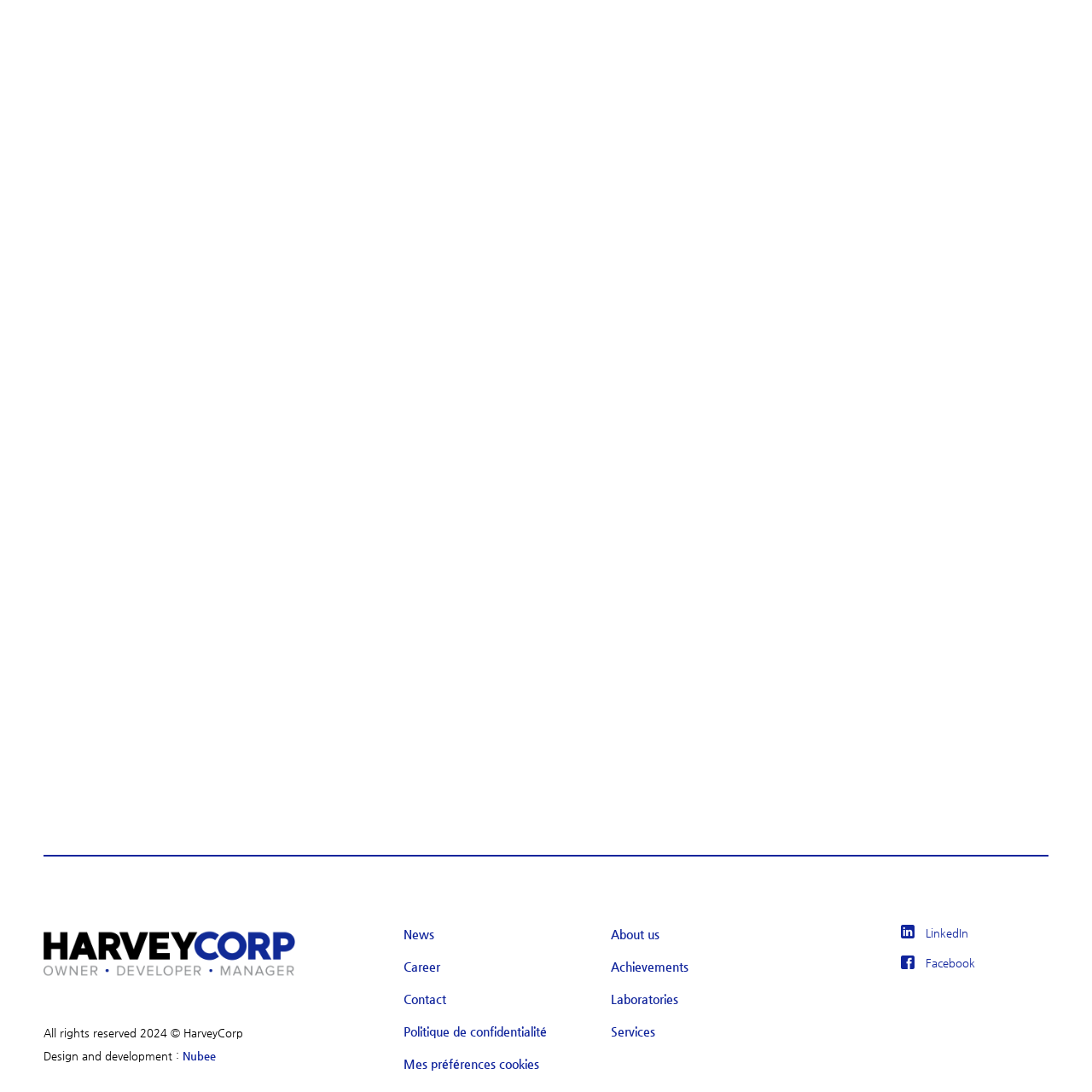View the part of the image marked by the red boundary and provide a one-word or short phrase answer to this question: 
What type of facilities does the company develop?

life science facilities